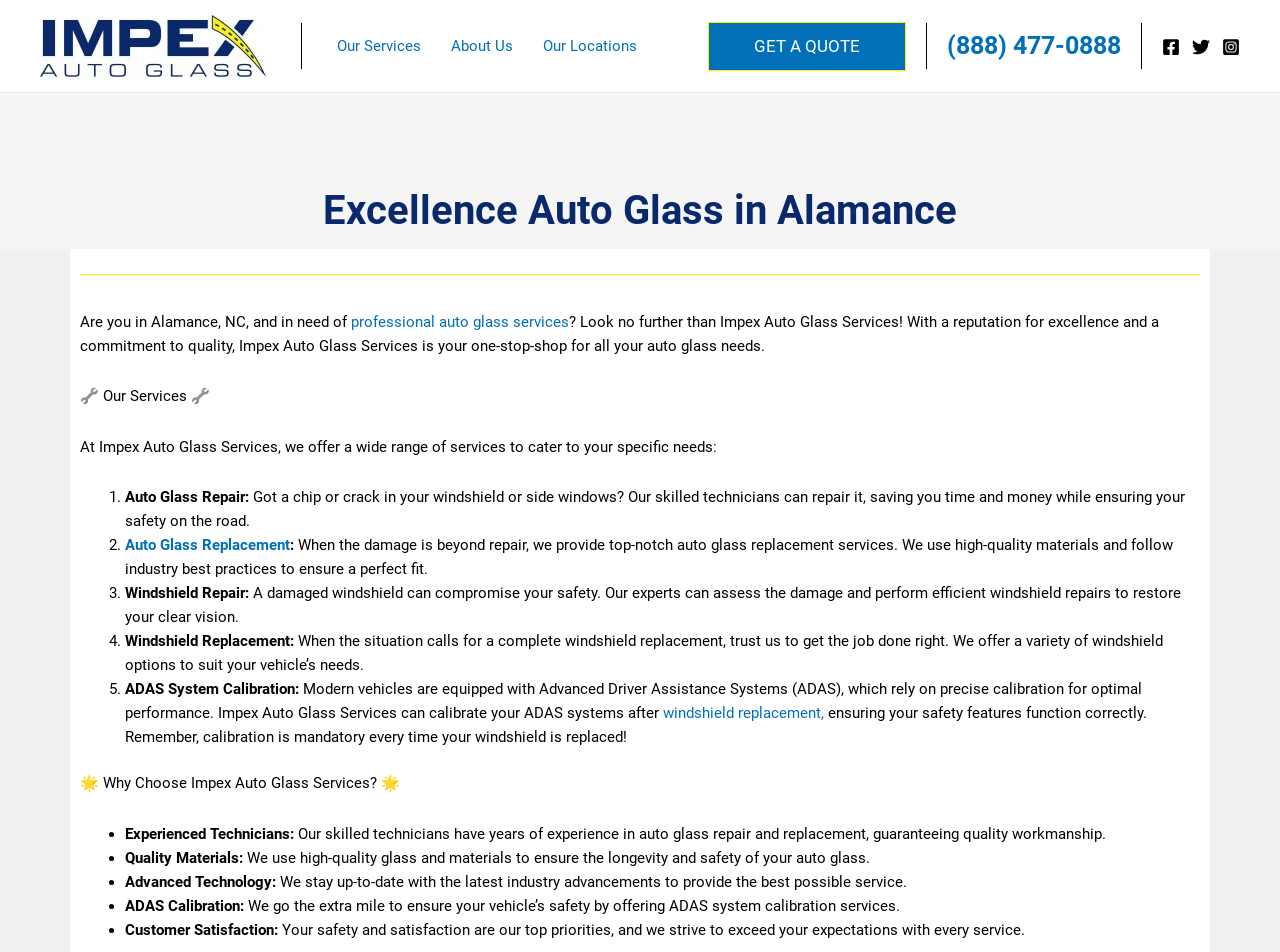Determine the main headline of the webpage and provide its text.

Excellence Auto Glass in Alamance